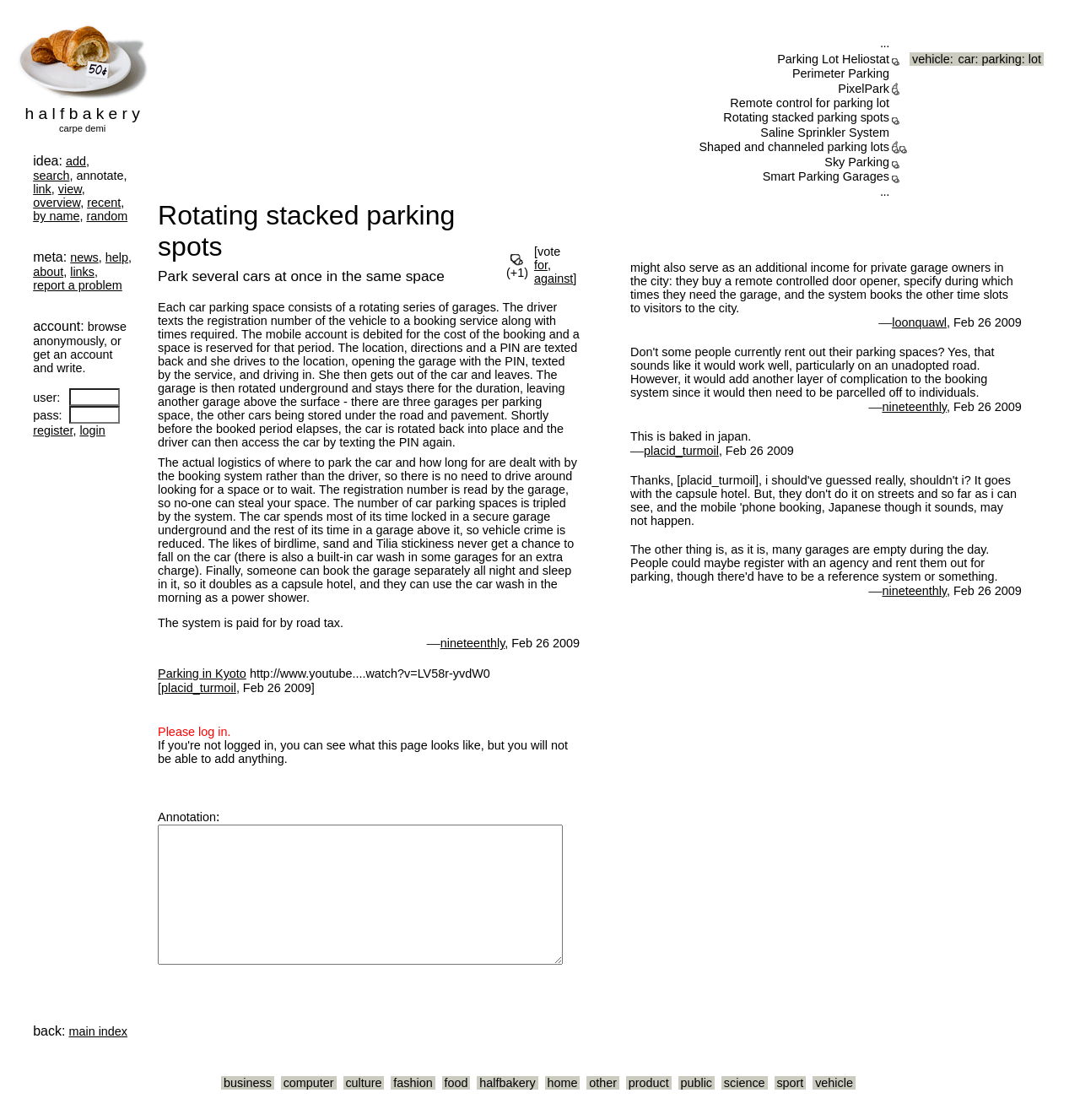From the screenshot, find the bounding box of the UI element matching this description: "Saline Sprinkler System". Supply the bounding box coordinates in the form [left, top, right, bottom], each a float between 0 and 1.

[0.704, 0.112, 0.823, 0.124]